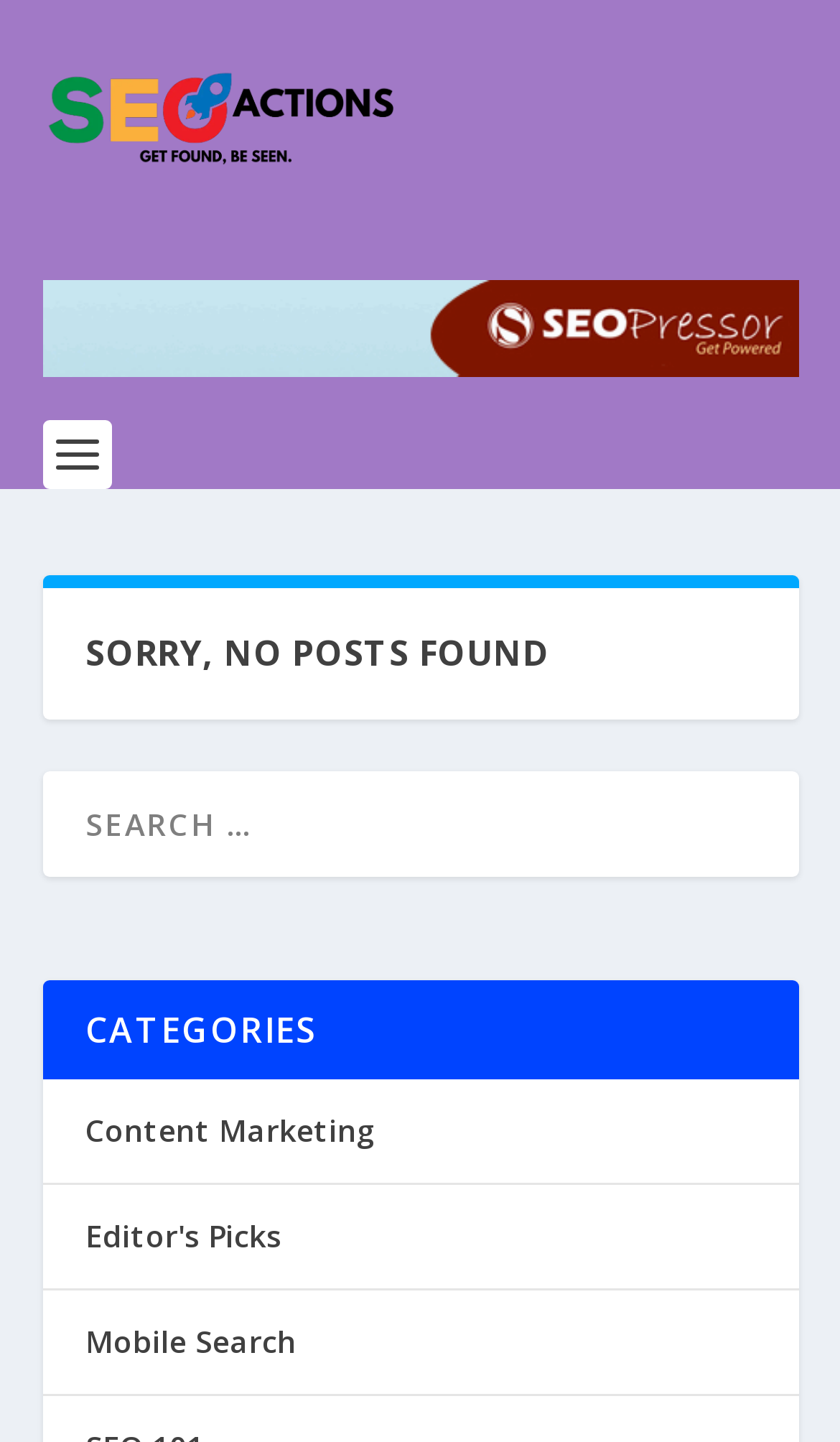Please provide a comprehensive answer to the question below using the information from the image: What is the text on the top-left link?

I looked at the link element located at the top-left of the webpage and found that it has an image with the text 'SEO Actions'.